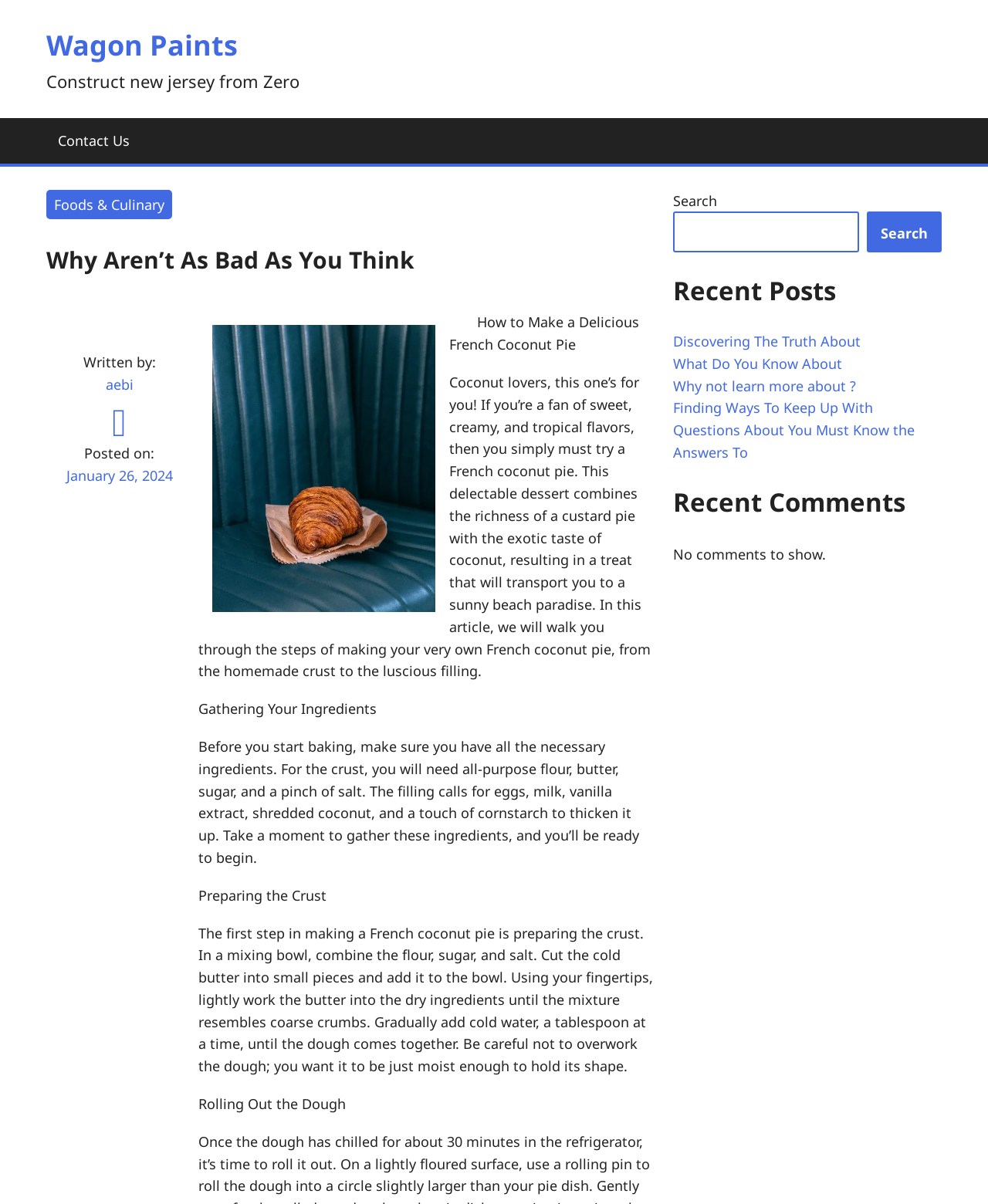Answer with a single word or phrase: 
What type of pie is being discussed in the article?

French coconut pie